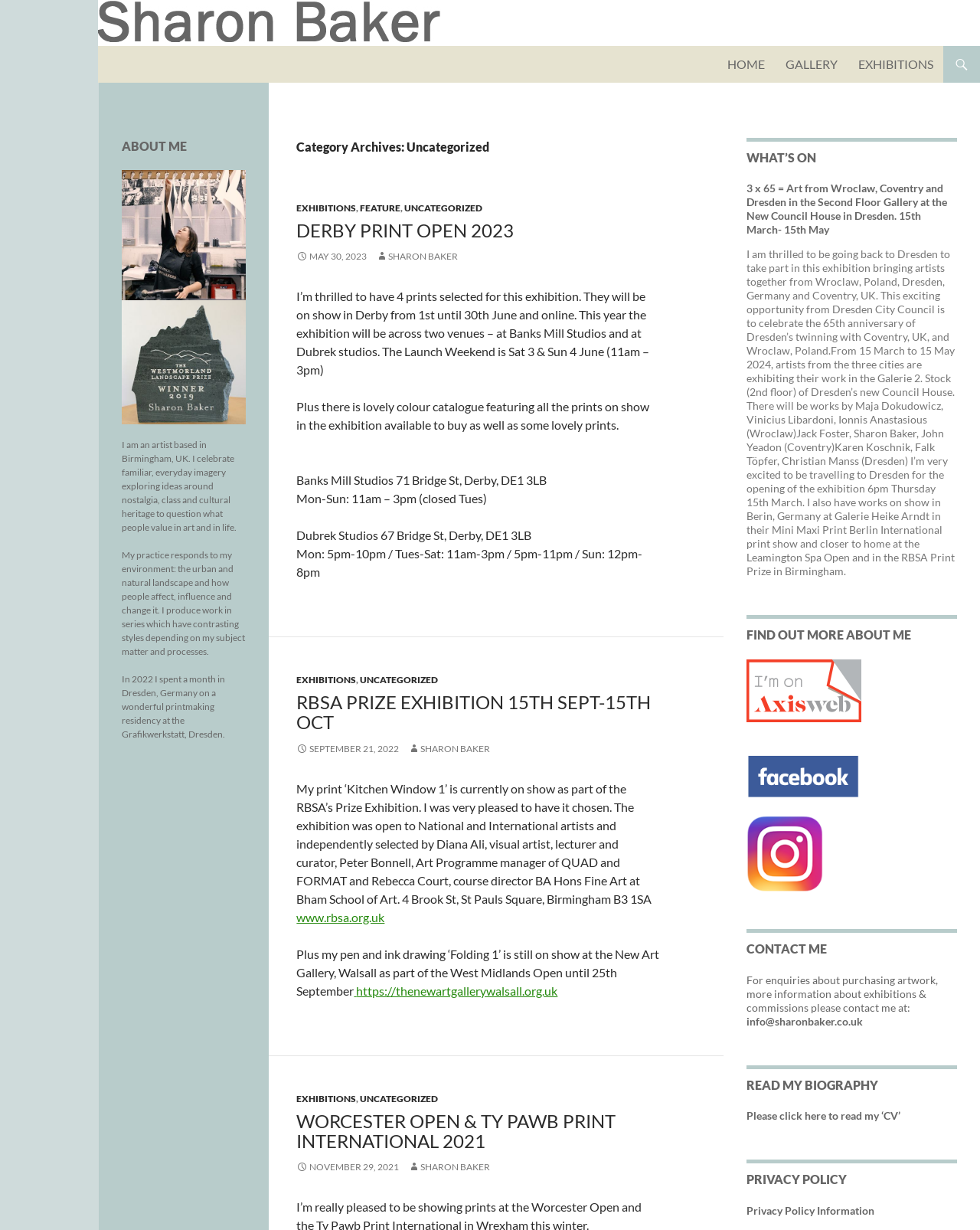Please provide a detailed answer to the question below based on the screenshot: 
What is the email address to contact Sharon Baker for enquiries about purchasing artwork?

The email address to contact Sharon Baker for enquiries about purchasing artwork can be found in the text 'For enquiries about purchasing artwork, more information about exhibitions & commissions please contact me at: info@sharonbaker.co.uk'.